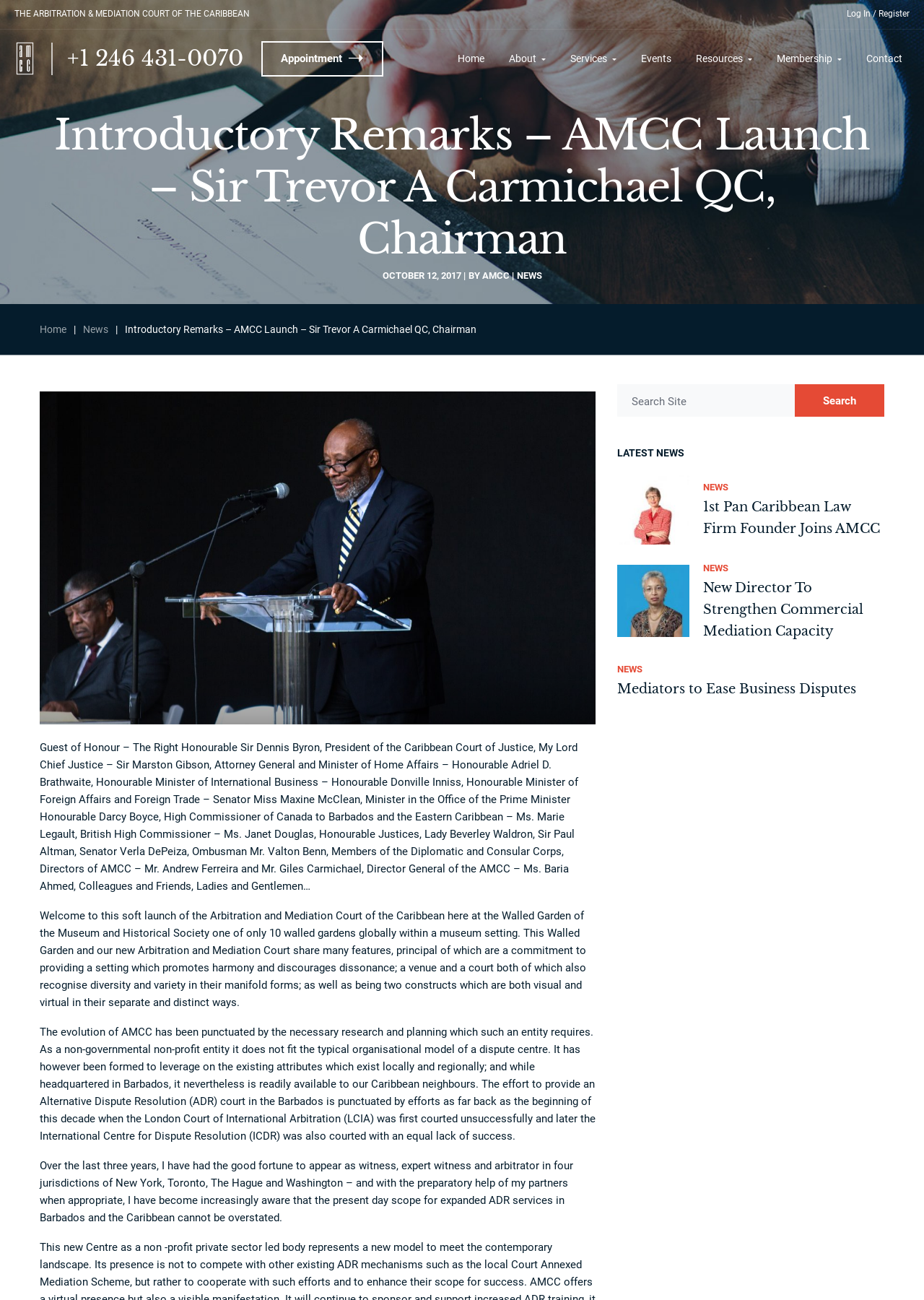Answer the following in one word or a short phrase: 
What is the name of the court?

Arbitration & Mediation Court of the Caribbean